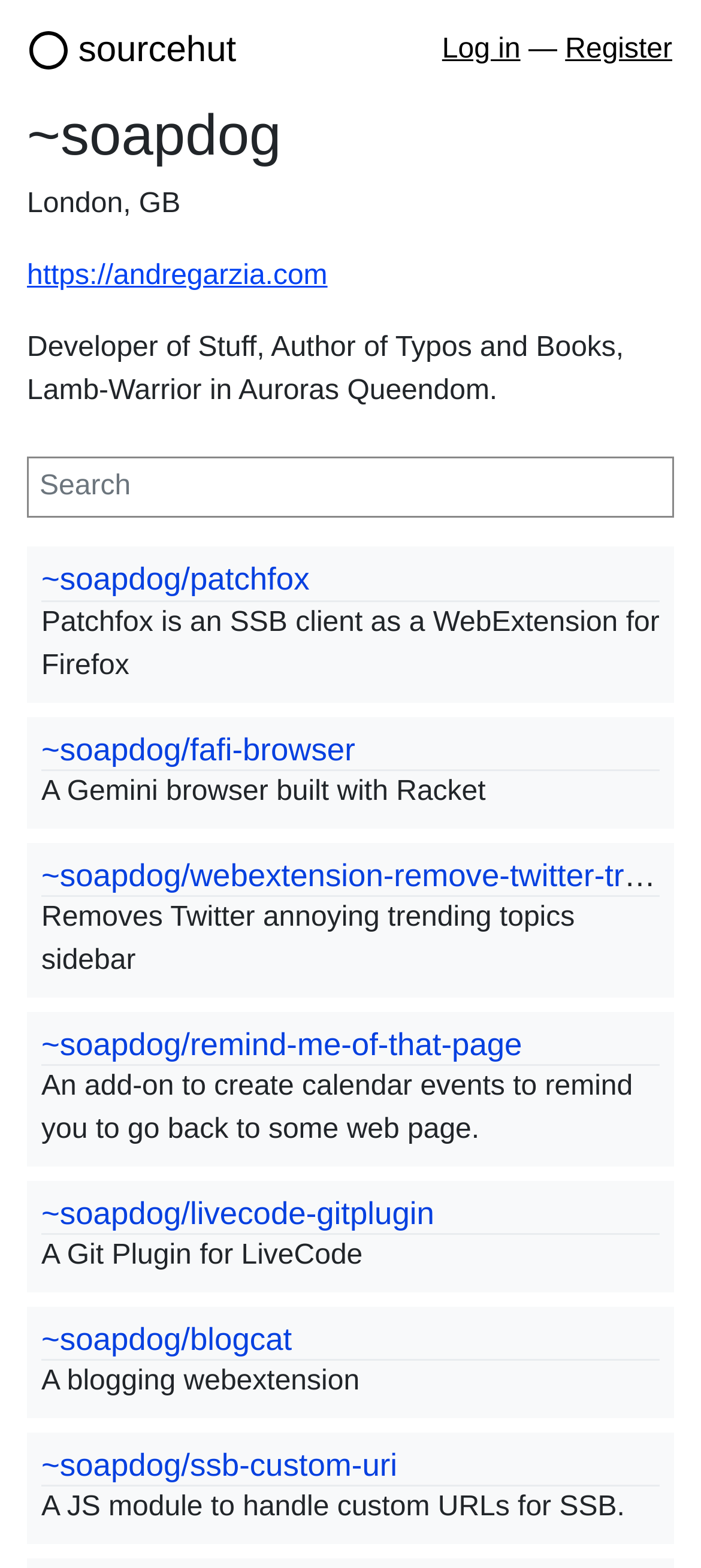Using the elements shown in the image, answer the question comprehensively: What is the name of the developer?

I found the name 'soapdog' in the heading element '~soapdog' which seems to be the name of the developer.